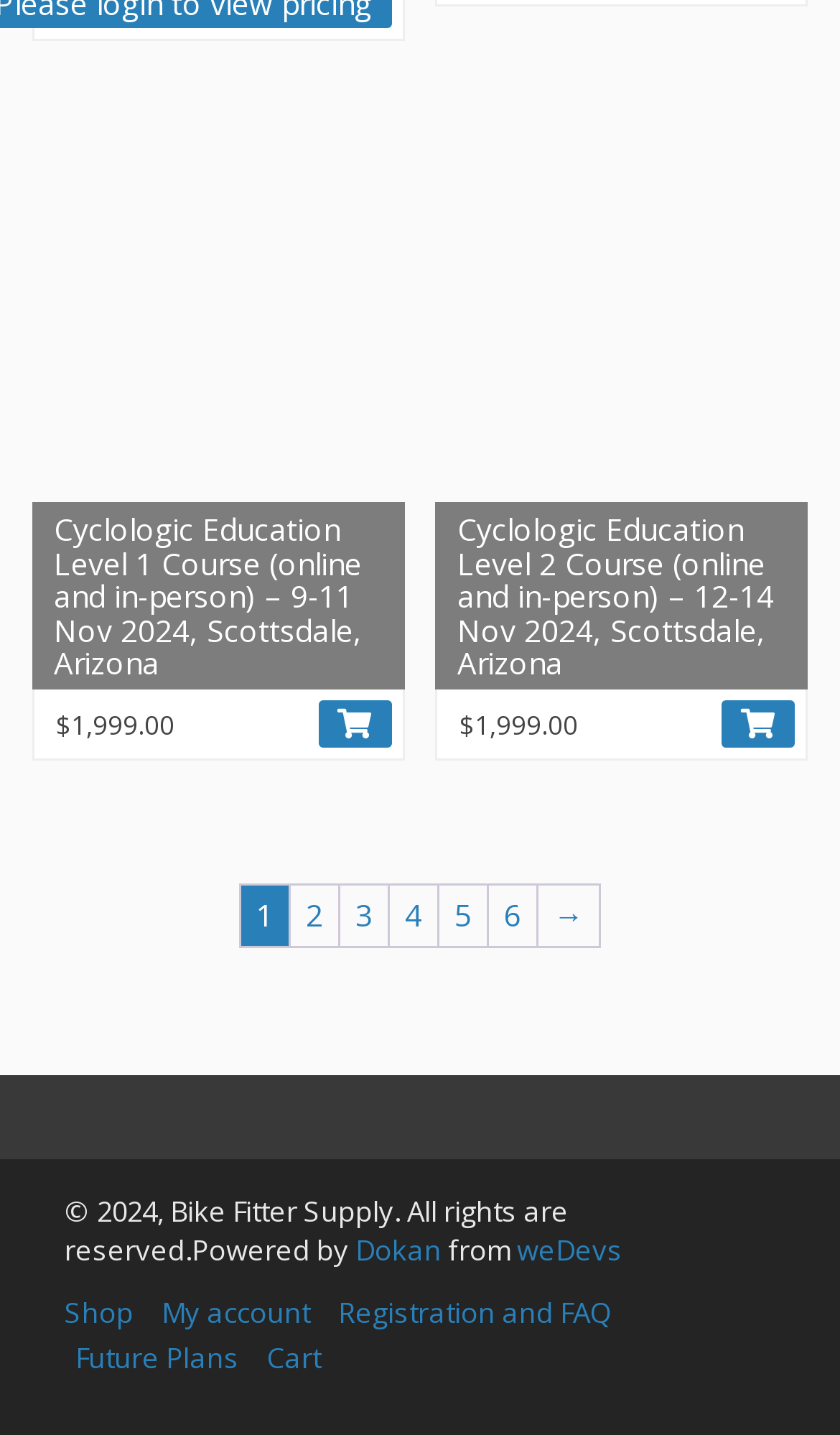Locate the bounding box coordinates of the area that needs to be clicked to fulfill the following instruction: "View Cyclologic Education Level 1 Course details". The coordinates should be in the format of four float numbers between 0 and 1, namely [left, top, right, bottom].

[0.038, 0.091, 0.482, 0.481]